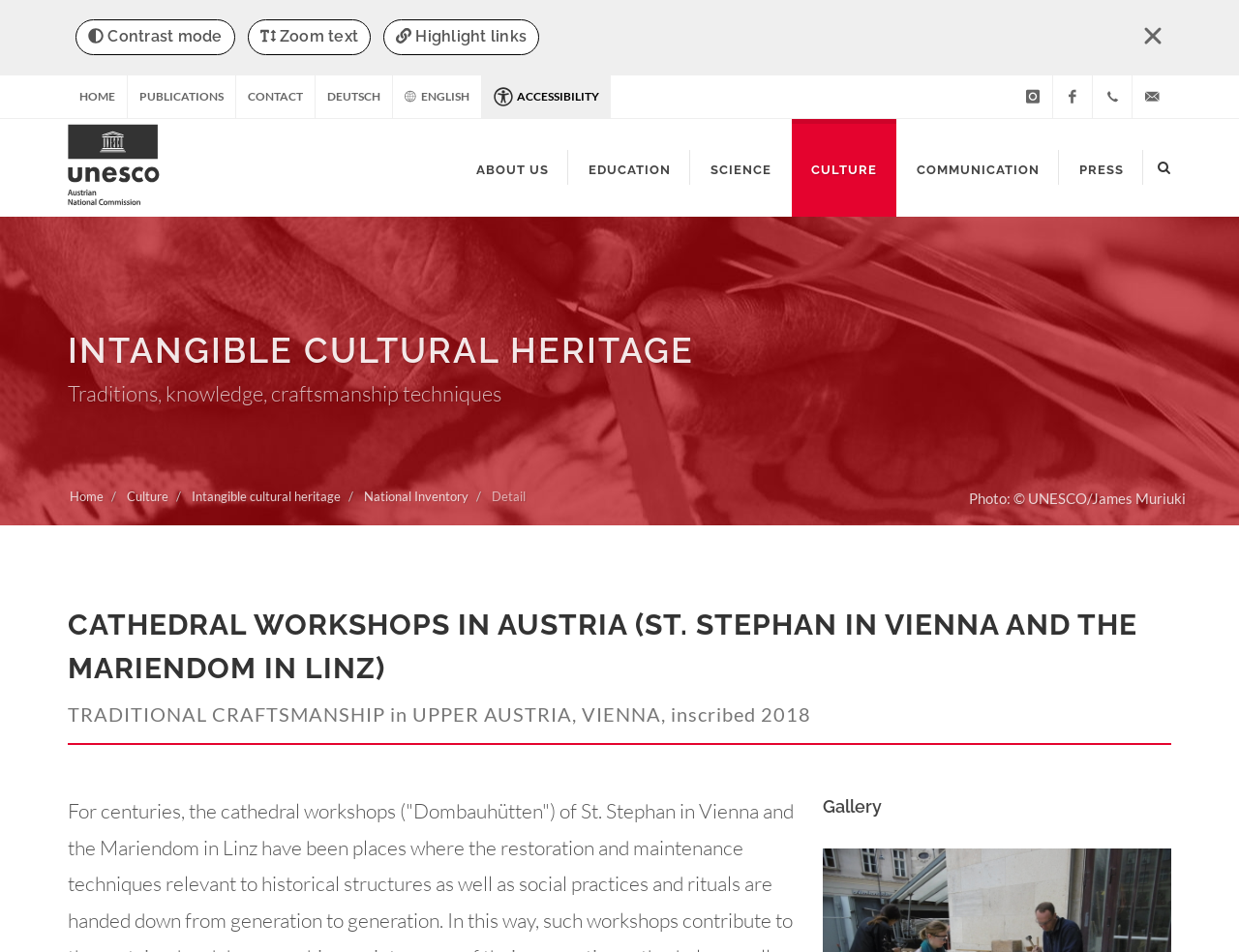Identify and provide the main heading of the webpage.

INTANGIBLE CULTURAL HERITAGE